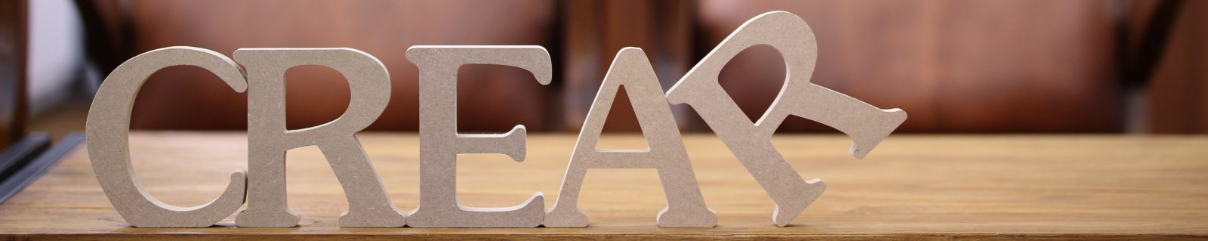What is the atmosphere of the background?
Refer to the image and provide a one-word or short phrase answer.

Inviting and cozy